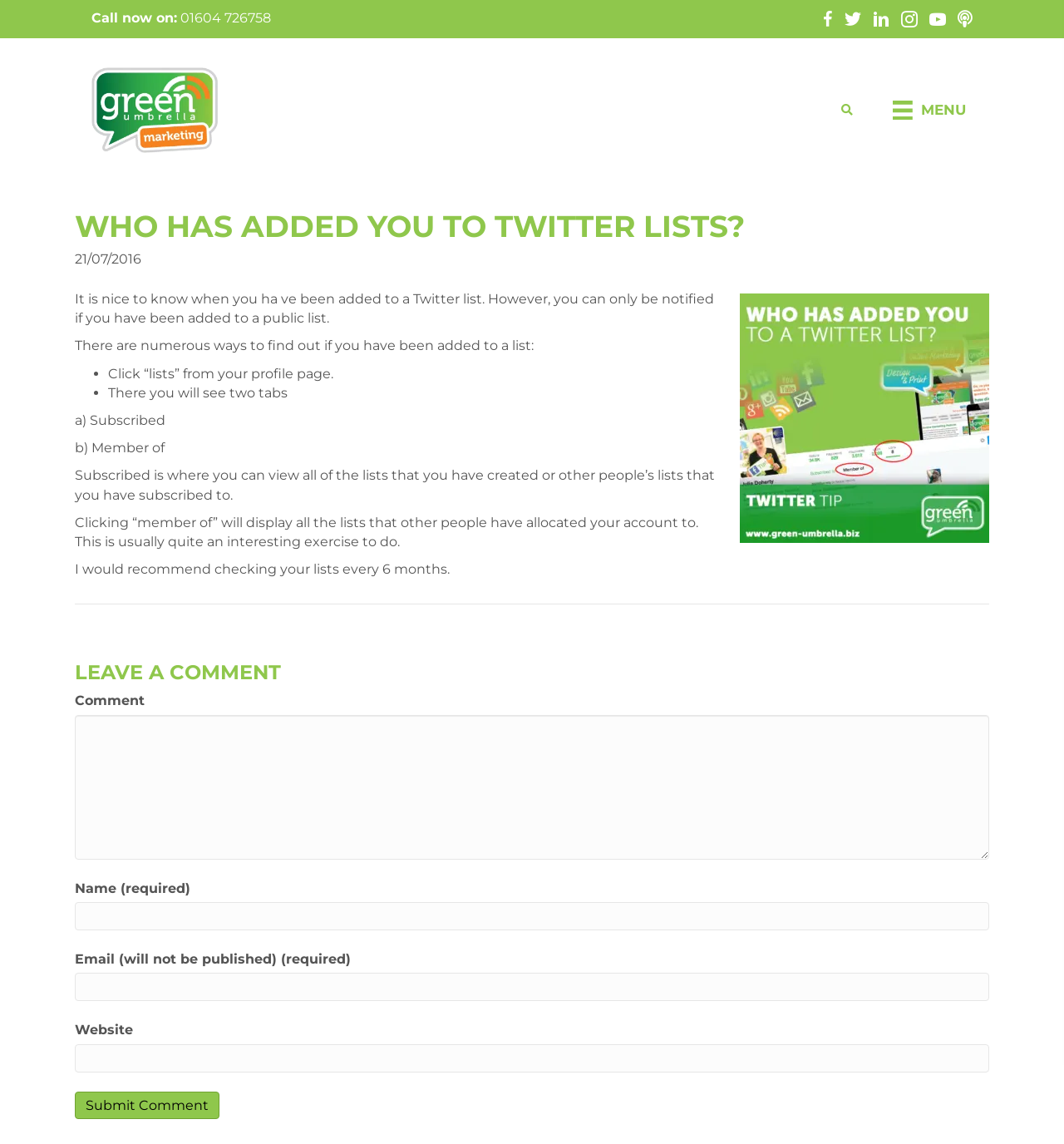Answer succinctly with a single word or phrase:
What is the phone number to call?

01604 726758